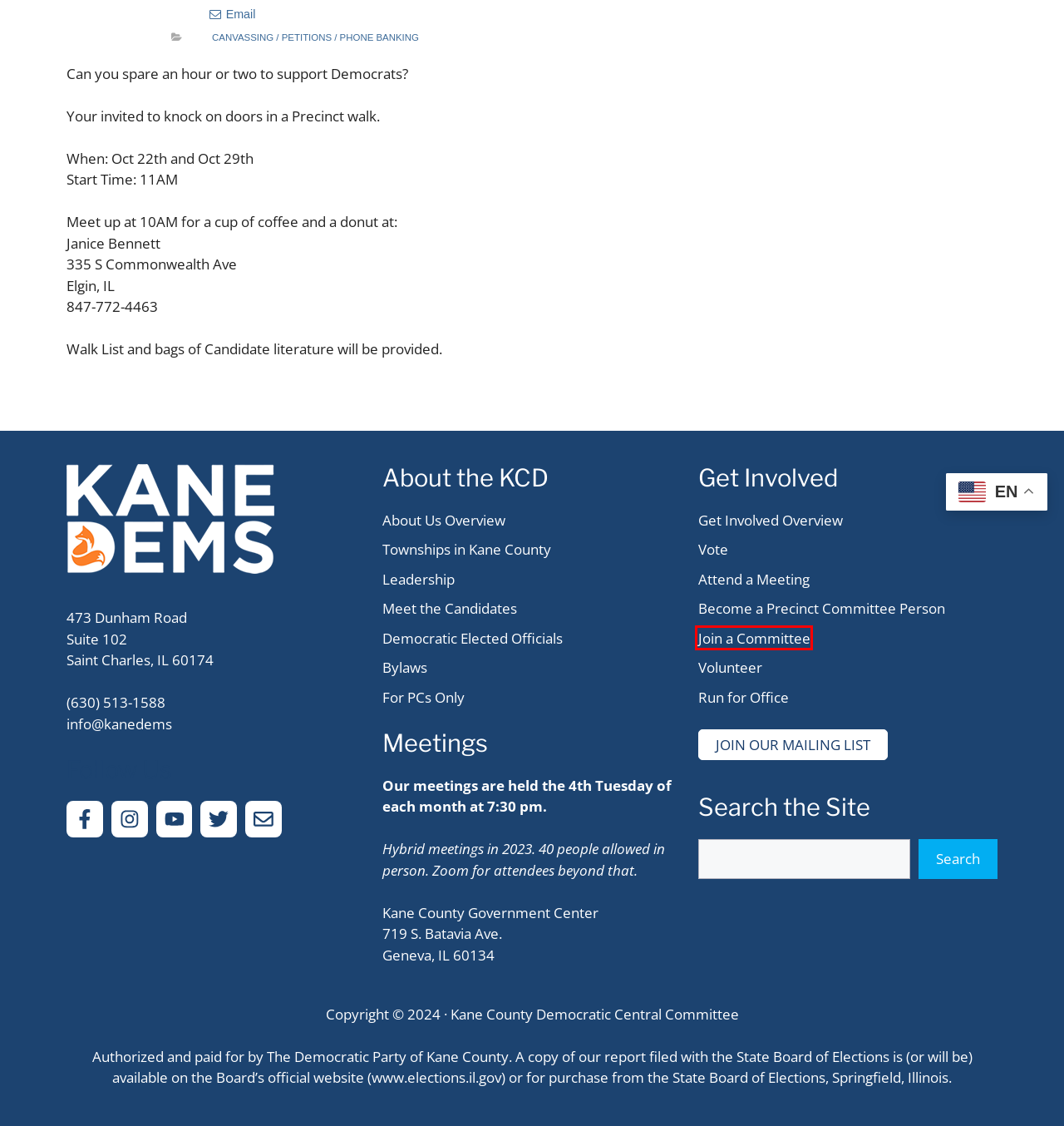You have a screenshot of a webpage where a red bounding box highlights a specific UI element. Identify the description that best matches the resulting webpage after the highlighted element is clicked. The choices are:
A. Frequently Asked Questions About Elections in Kane County, Illinois
B. Month View | Kane County Democrats
C. Meet the Candidates on the Ballot in Kane County
D. Plato Township Democrats | Kane County Democrats
E. Get Involved! Make a difference! Kane County Democrats
F. Join a Committee | Kane County Democrats
G. Related Links | Kane County Democrats
H. Leadership | Kane County Democrats

F